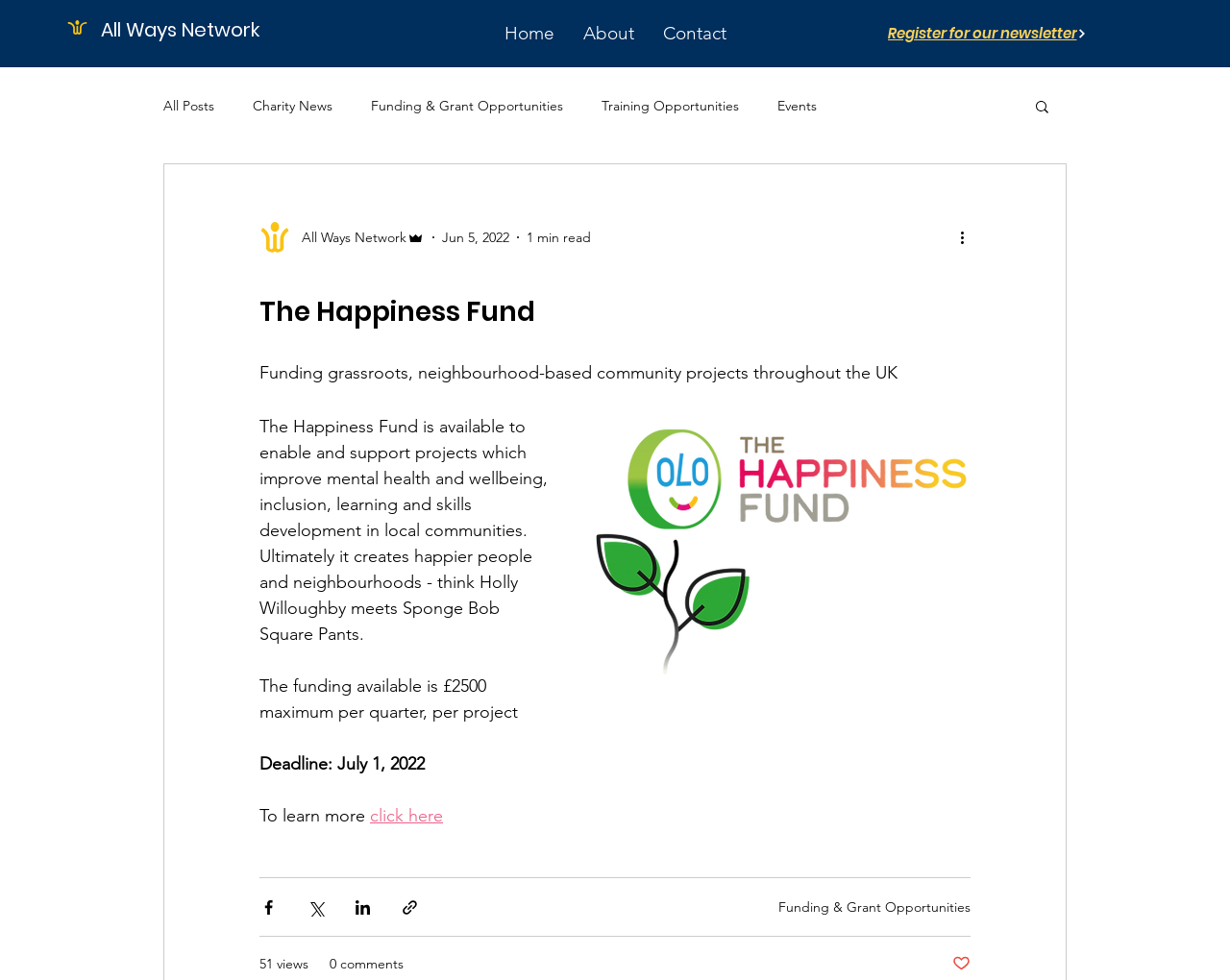Please specify the bounding box coordinates of the clickable region to carry out the following instruction: "Search for something". The coordinates should be four float numbers between 0 and 1, in the format [left, top, right, bottom].

[0.84, 0.1, 0.855, 0.121]